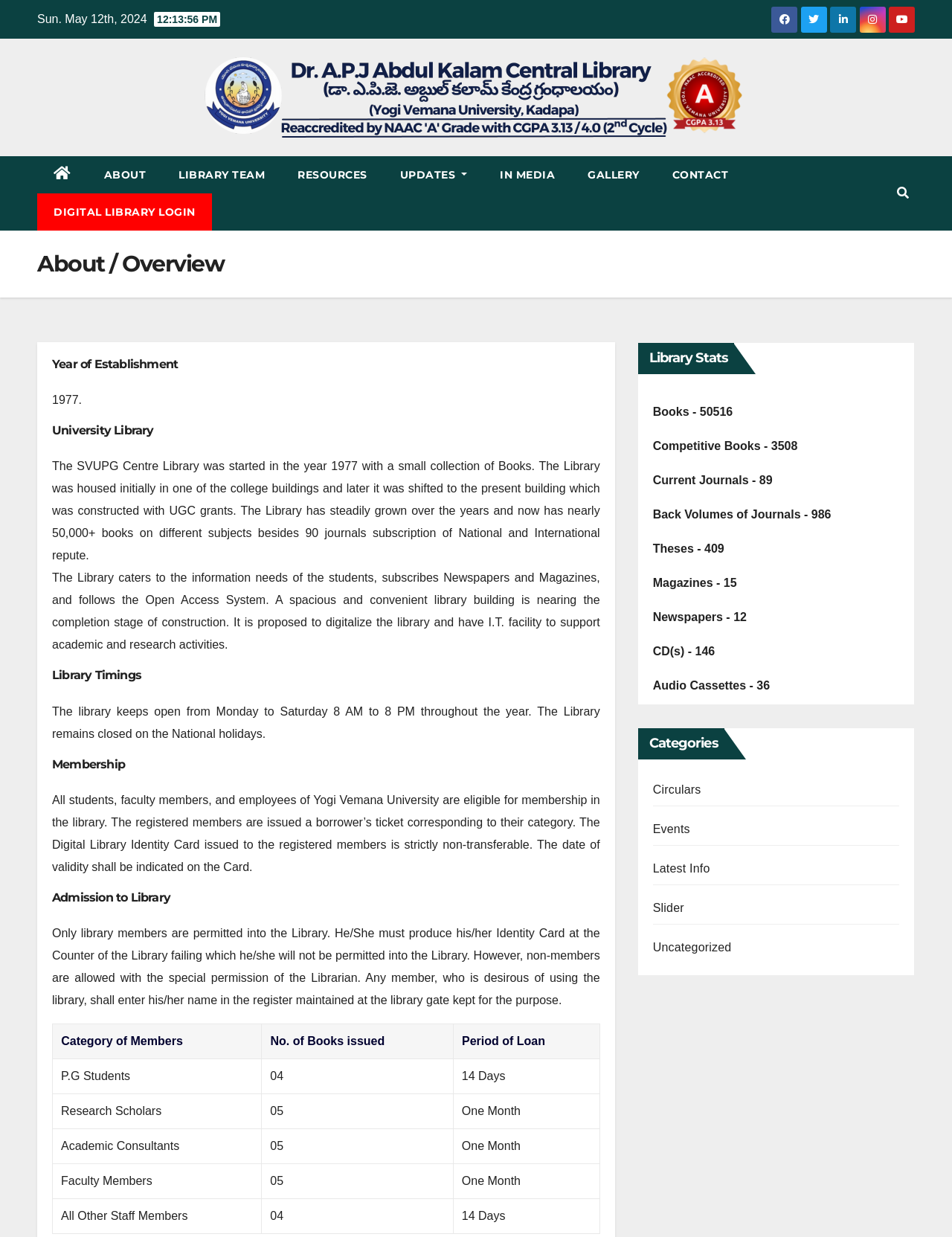Identify the bounding box coordinates necessary to click and complete the given instruction: "Login to the DIGITAL LIBRARY".

[0.039, 0.156, 0.222, 0.186]